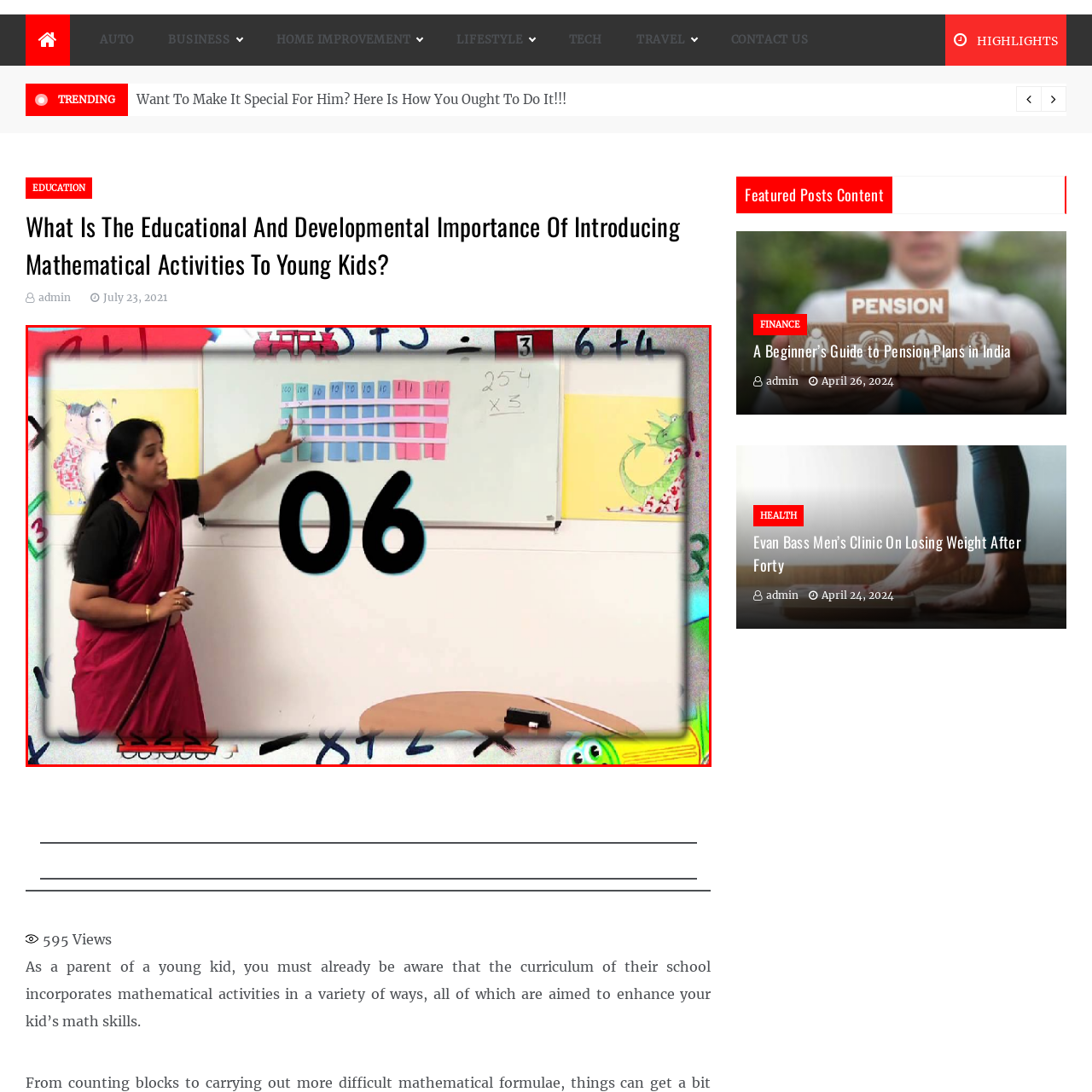What is the numerical problem on the whiteboard?
Observe the image within the red bounding box and respond to the question with a detailed answer, relying on the image for information.

The teacher is standing in front of a whiteboard that displays a numerical problem, specifically the multiplication of 254 by 3, which is a math exercise designed to help students practice their multiplication skills.